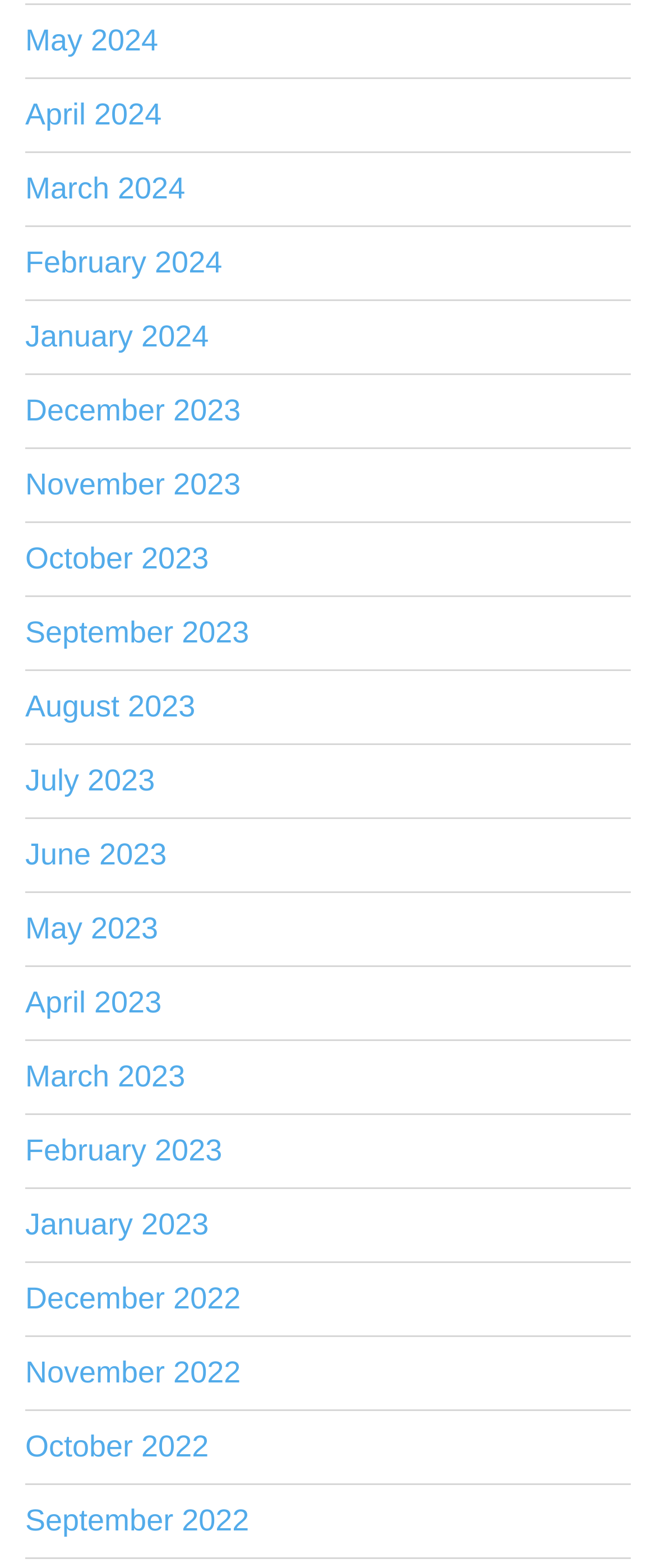Locate the bounding box coordinates of the area you need to click to fulfill this instruction: 'go to April 2023'. The coordinates must be in the form of four float numbers ranging from 0 to 1: [left, top, right, bottom].

[0.038, 0.617, 0.962, 0.664]